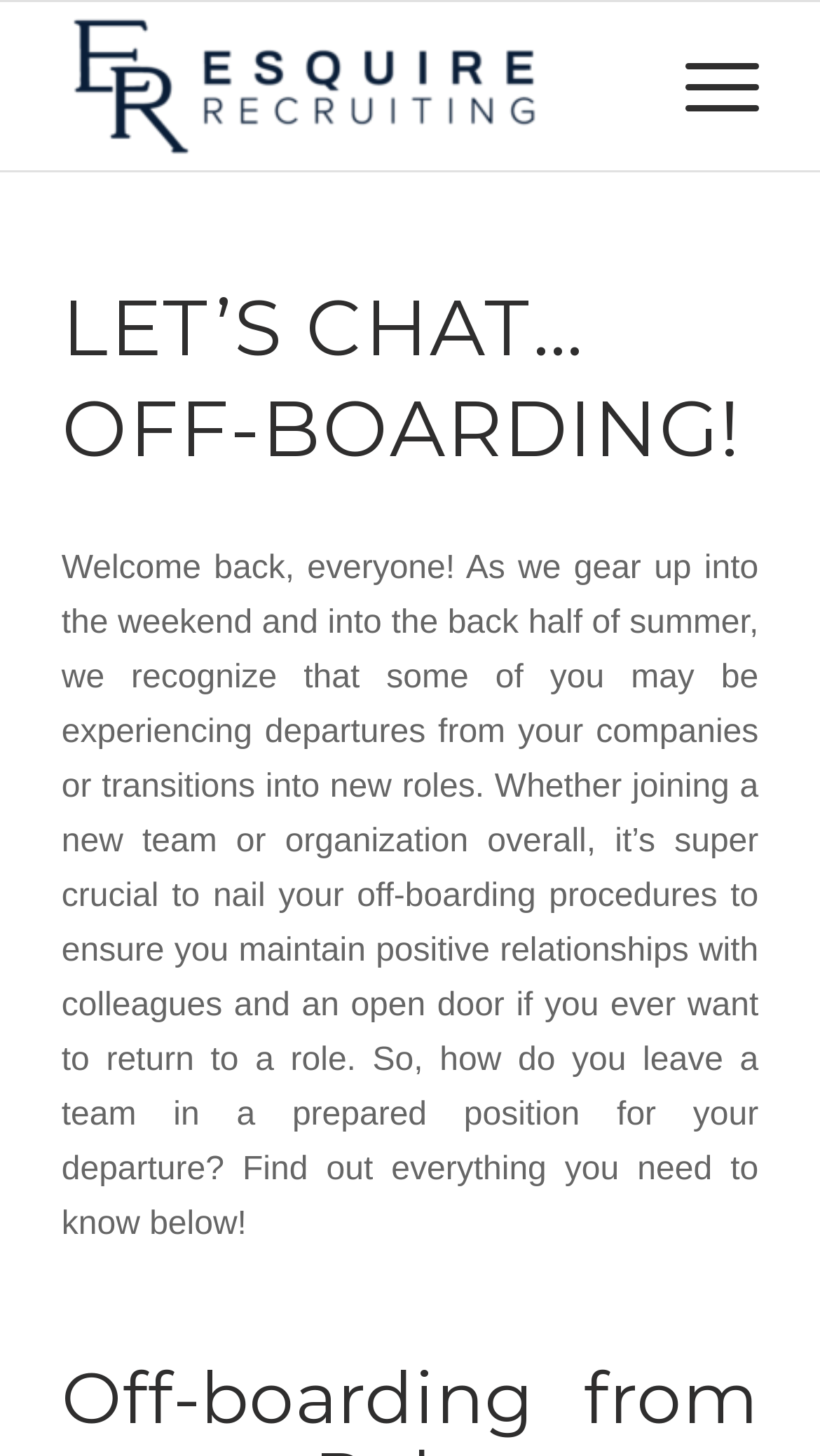Produce a meticulous description of the webpage.

The webpage is titled "Let's Chat... Off-boarding! | Esquire Recruiting" and has a prominent logo image of "Esquire Recruiting" at the top left corner. To the right of the logo is a link to "Esquire Recruiting". At the top right corner, there is a menu item labeled "Menu". 

Below the logo and menu, there is a large heading that reads "LET’S CHAT… OFF-BOARDING!". Underneath the heading, there is a block of text that welcomes readers back and discusses the importance of off-boarding procedures when leaving a company or transitioning to a new role. The text explains that it is crucial to maintain positive relationships with colleagues and keep the door open for potential future returns. It then invites readers to learn more about how to leave a team prepared for their departure.